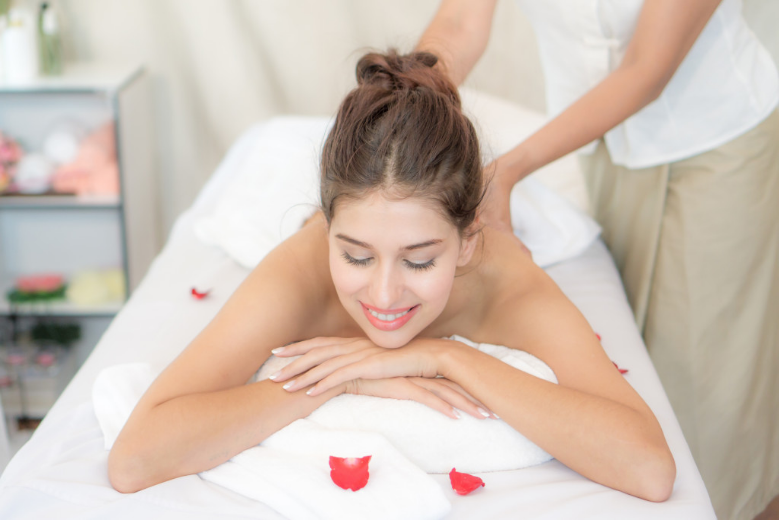Illustrate the image with a detailed caption.

In a serene spa setting, a young woman enjoys a relaxing massage, her face reflecting bliss as she rests her head on fluffy towels. With her eyes closed and a gentle smile on her lips, she appears completely at ease under the skilled hands of a spa therapist, who is partially visible in the background. The tranquil atmosphere is enhanced by soft lighting and subtle decor, including rose petals scattered around the massage area, adding a touch of romance and pampering. This image encapsulates the essence of spa treatments, inviting viewers to consider the benefits of relaxation and self-care.